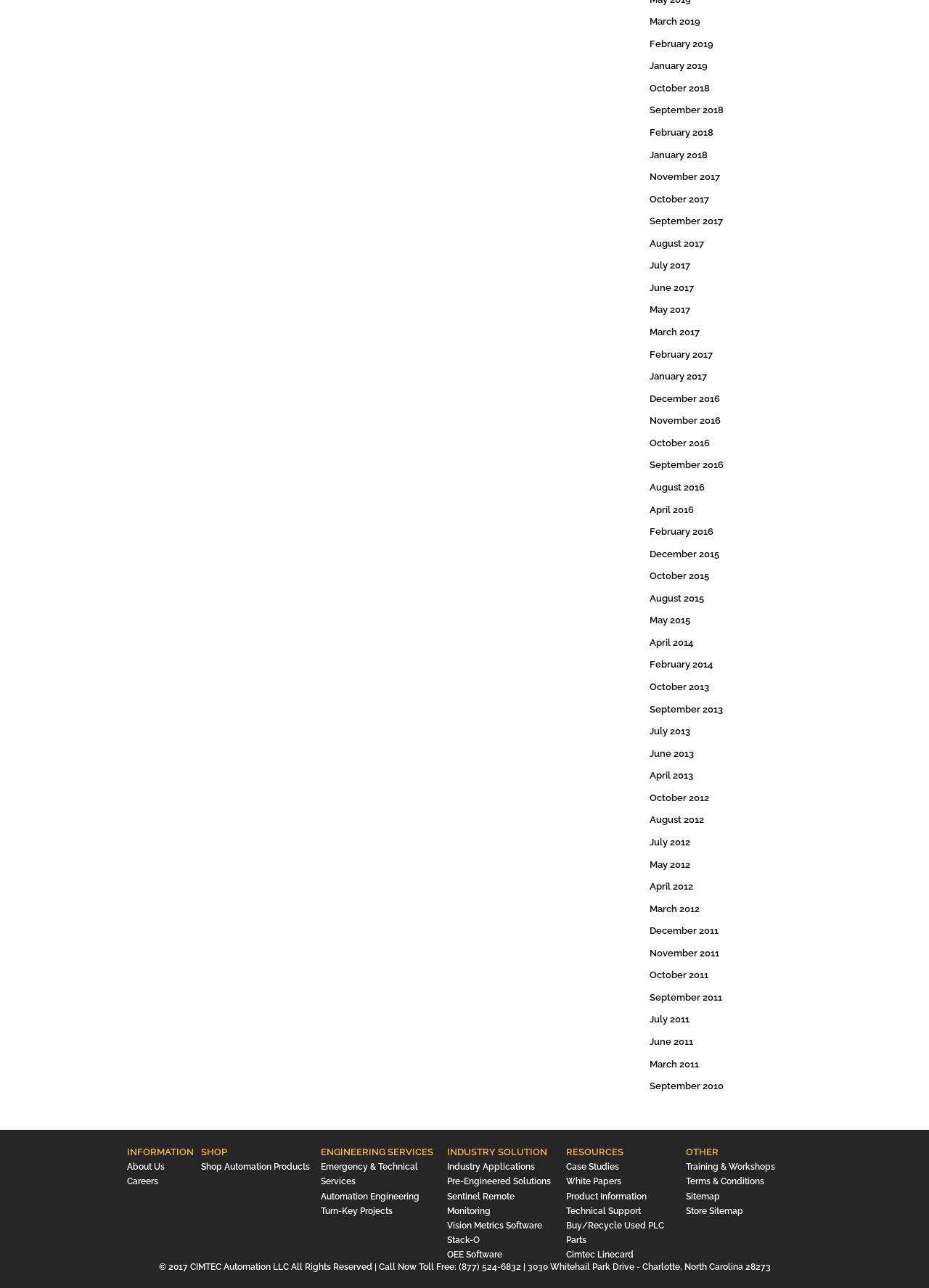Please determine the bounding box coordinates of the clickable area required to carry out the following instruction: "View Shop Automation Products". The coordinates must be four float numbers between 0 and 1, represented as [left, top, right, bottom].

[0.217, 0.902, 0.334, 0.91]